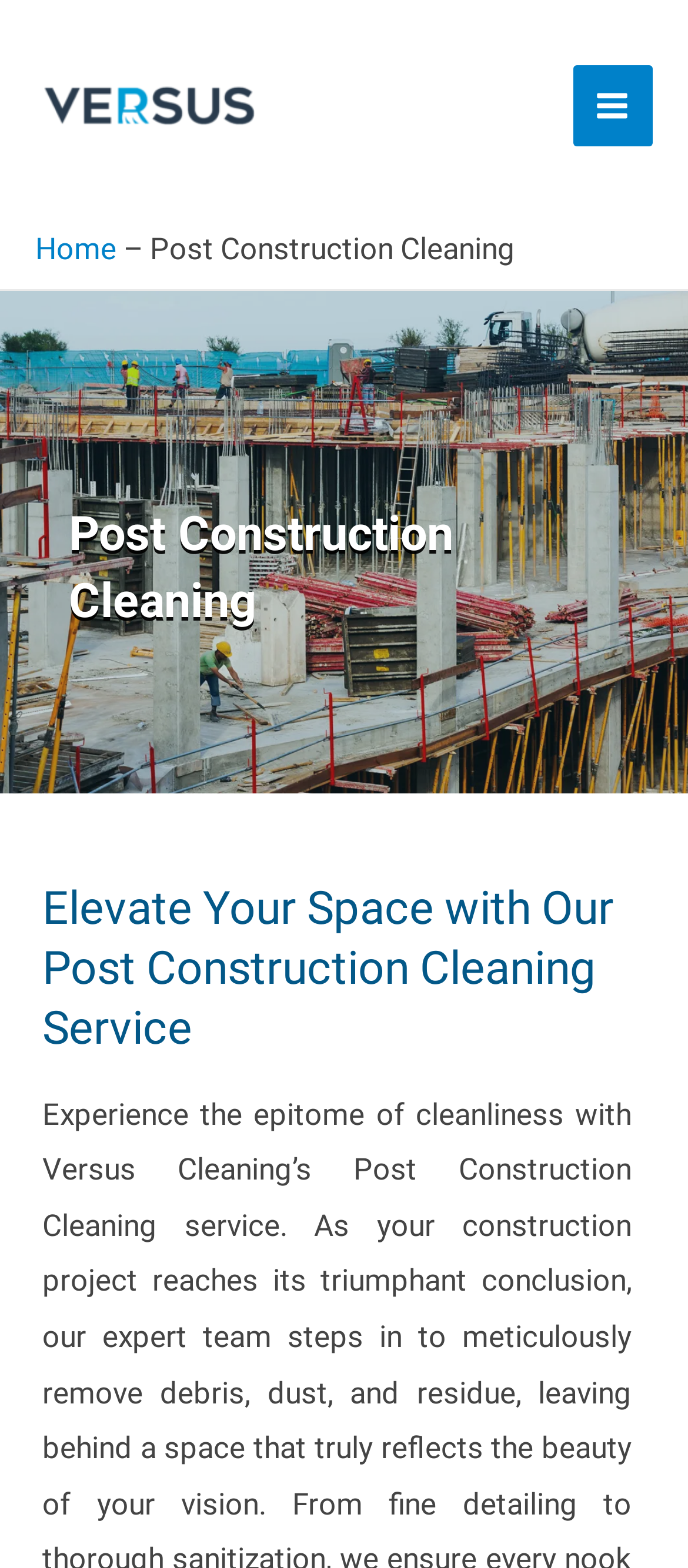Extract the bounding box for the UI element that matches this description: "Home".

[0.051, 0.147, 0.169, 0.17]